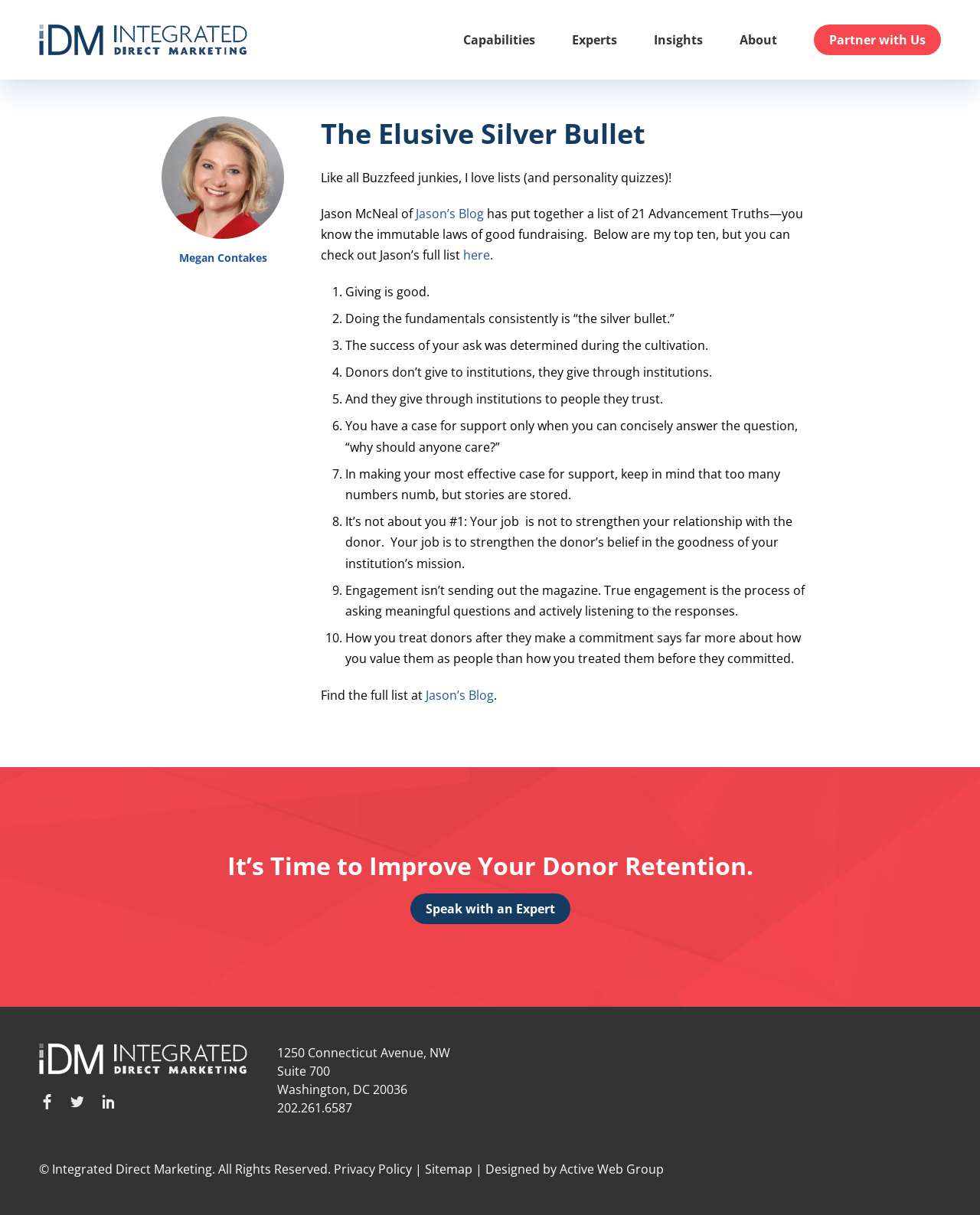Determine the heading of the webpage and extract its text content.

The Elusive Silver Bullet